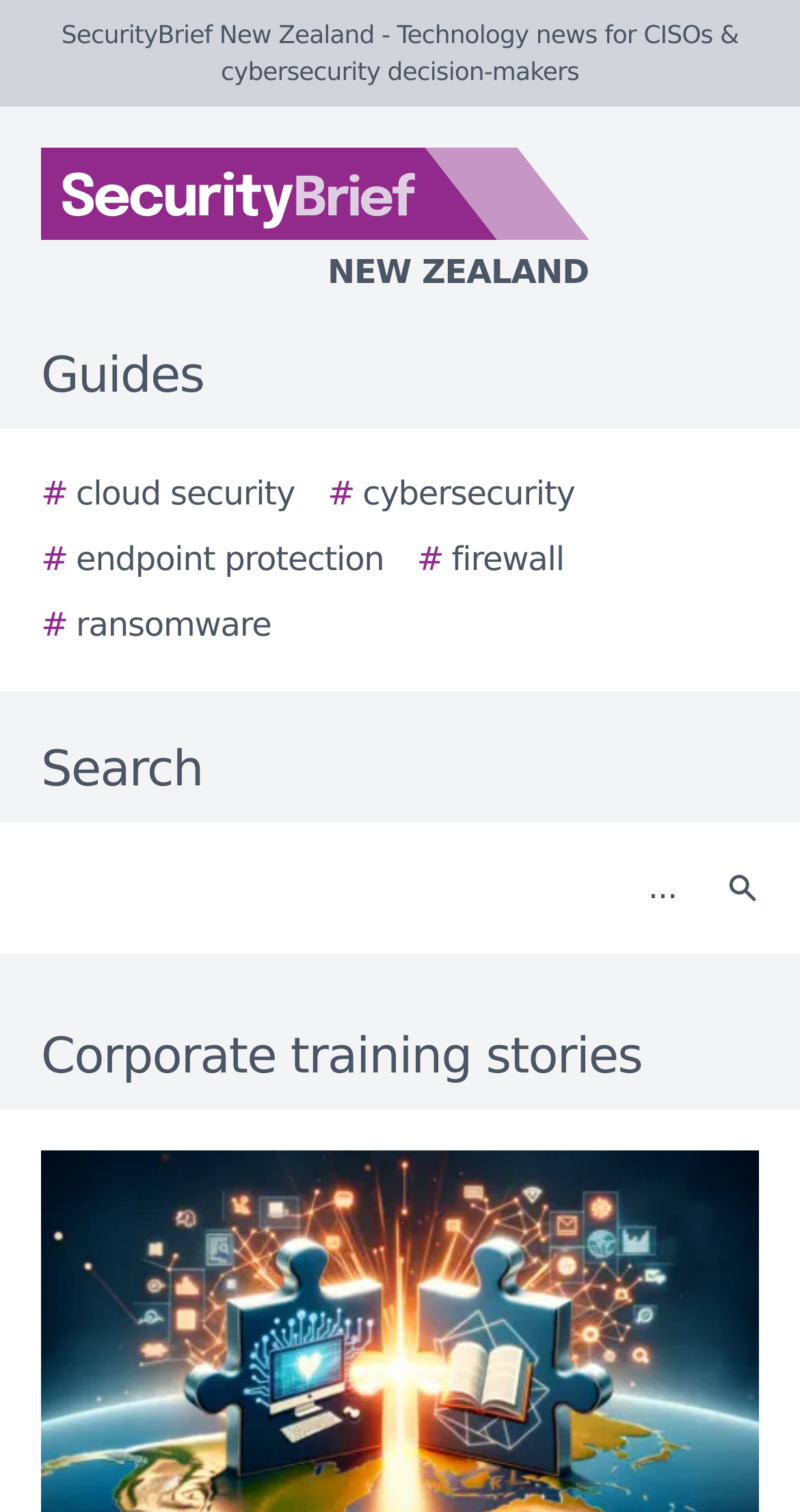Using the webpage screenshot, locate the HTML element that fits the following description and provide its bounding box: "aria-label="Search"".

[0.877, 0.555, 0.979, 0.62]